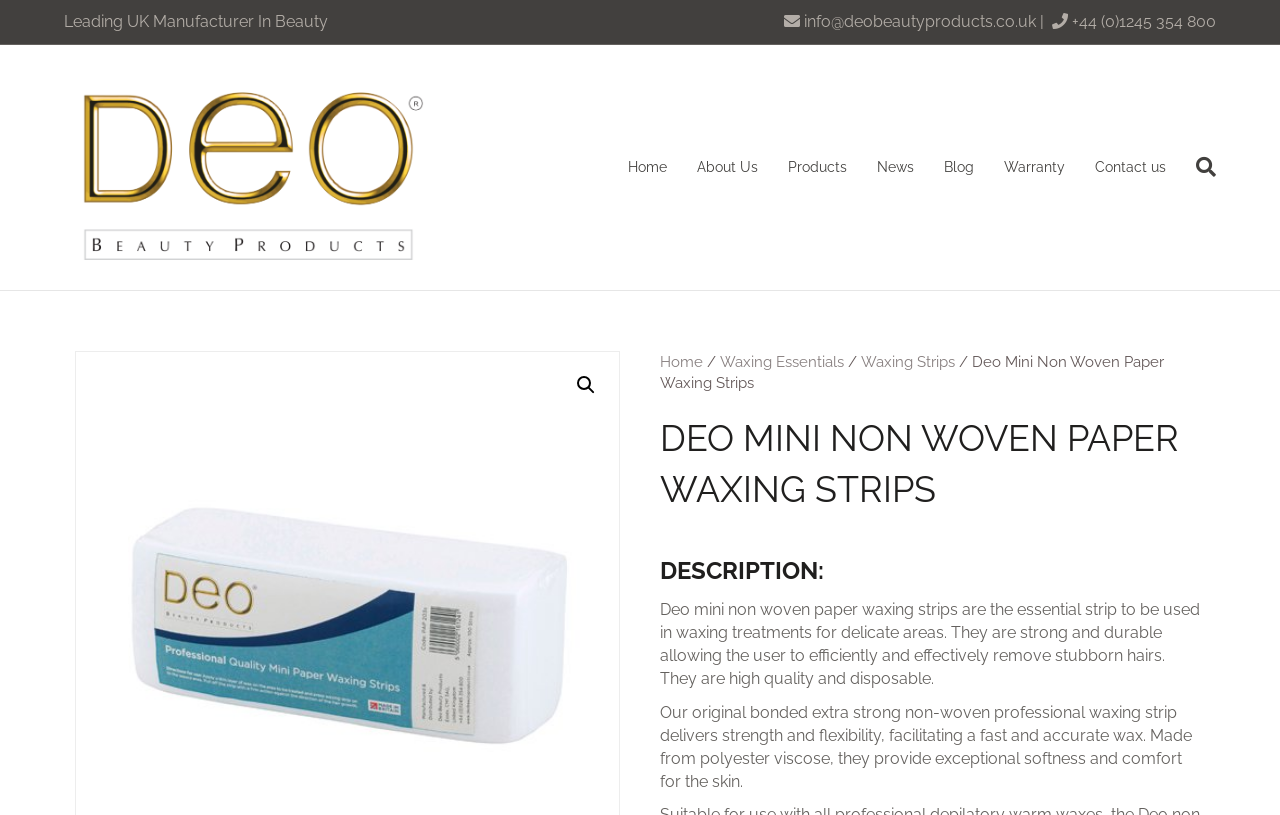Identify the bounding box for the UI element described as: "Waxing Essentials". The coordinates should be four float numbers between 0 and 1, i.e., [left, top, right, bottom].

[0.562, 0.433, 0.659, 0.454]